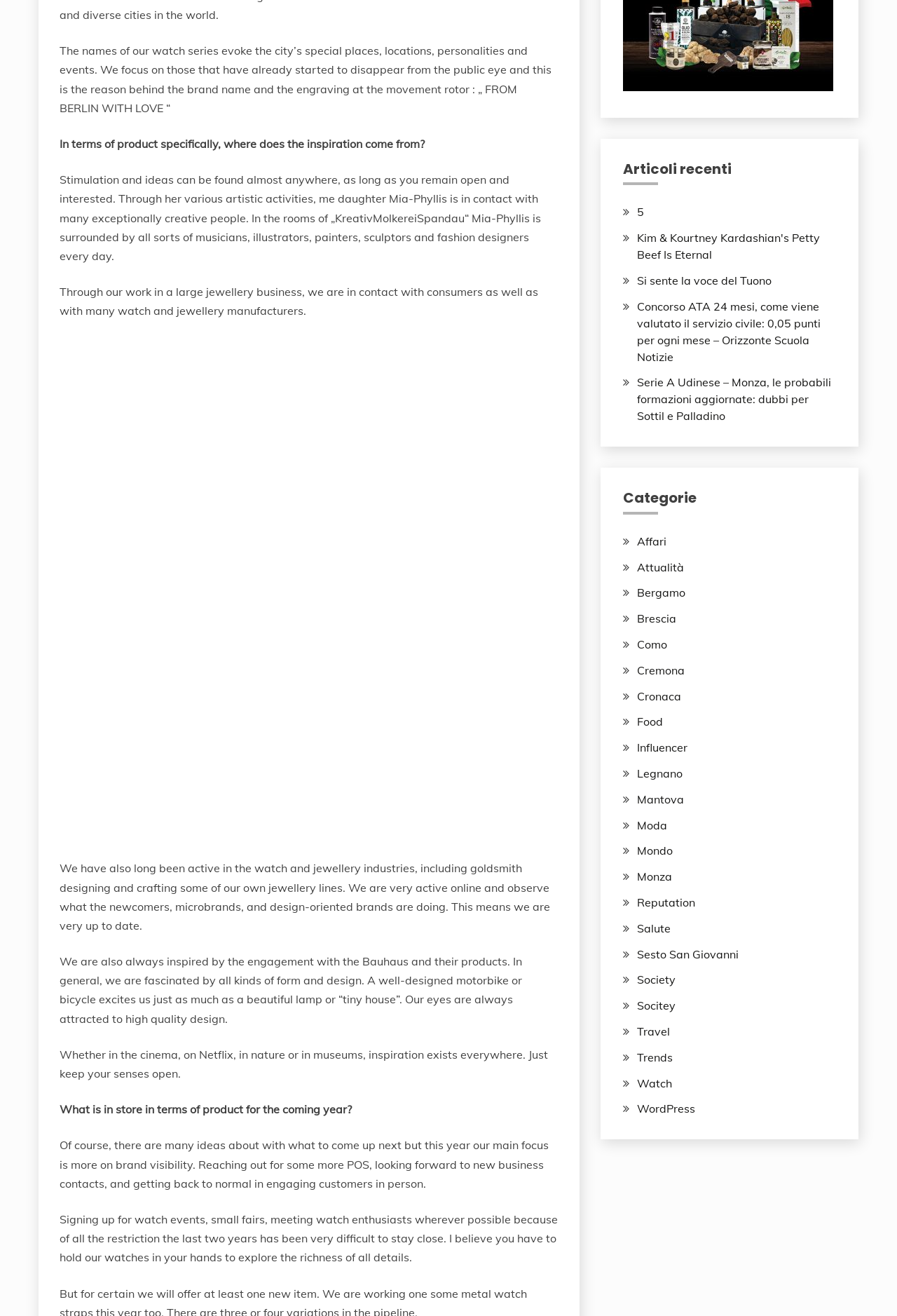Determine the bounding box coordinates of the region that needs to be clicked to achieve the task: "Browse the recent articles".

[0.694, 0.122, 0.932, 0.141]